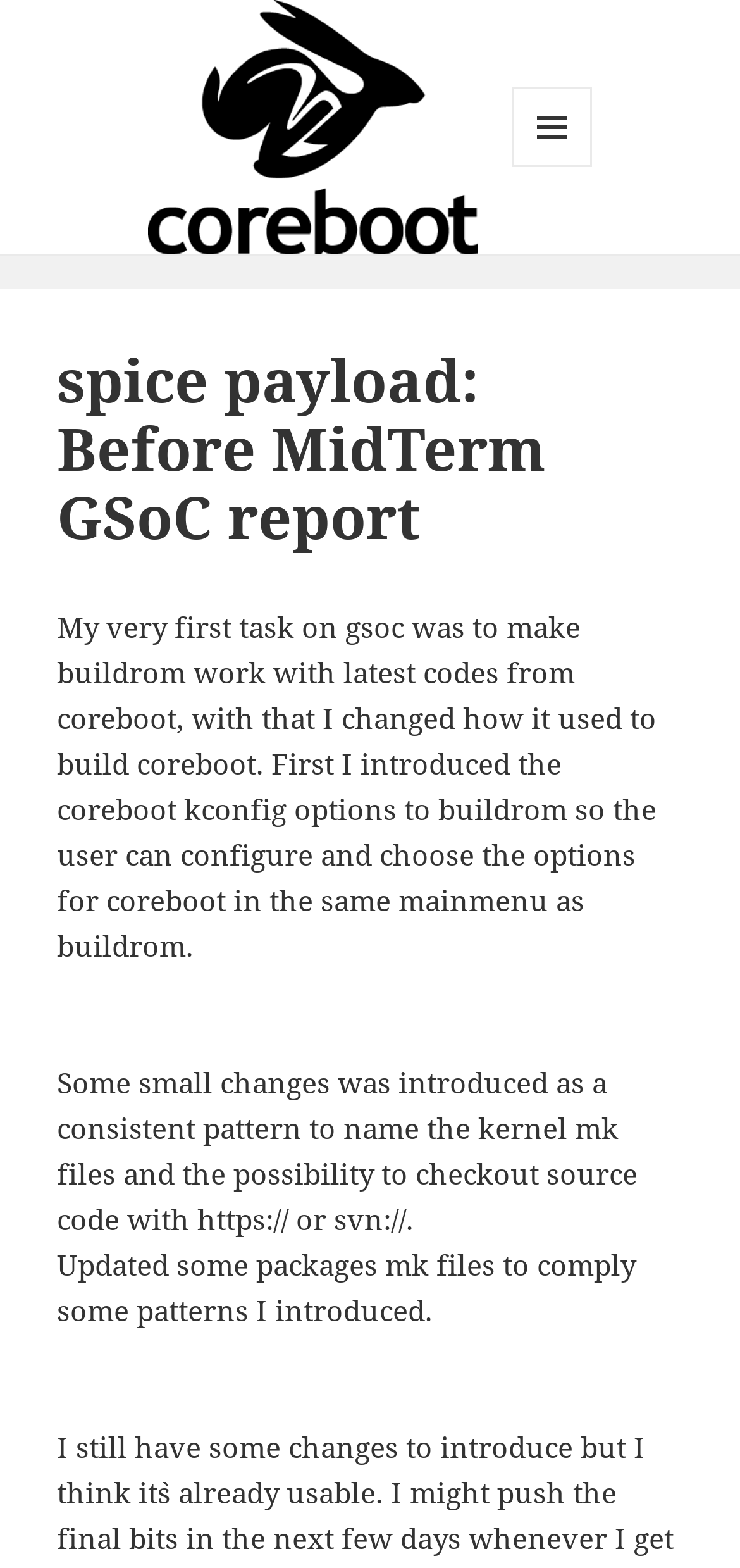What is the name of the project mentioned?
Answer the question with a detailed and thorough explanation.

The name of the project mentioned is 'coreboot' which is also the text of the link and the image at the top of the webpage.